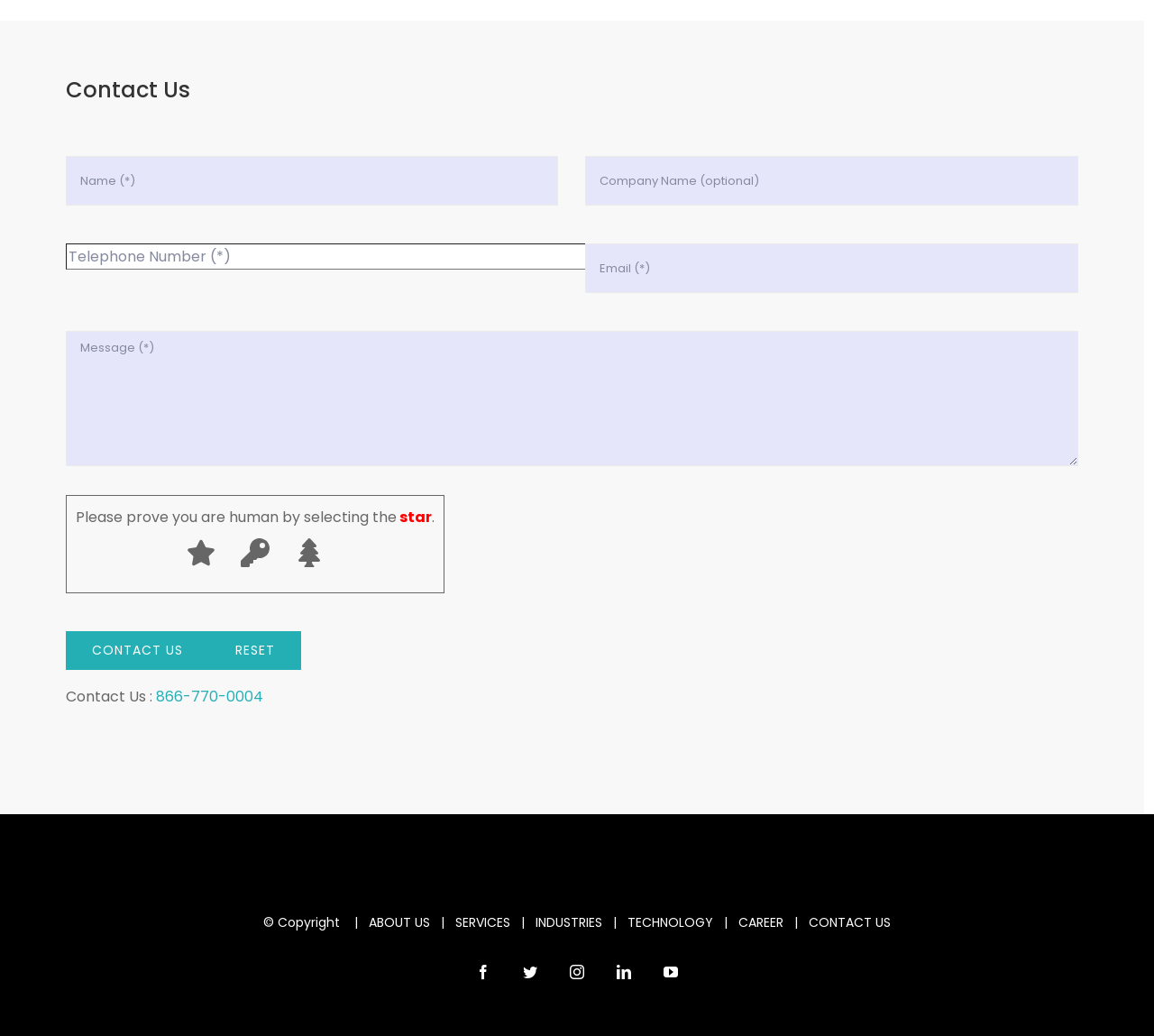Provide the bounding box coordinates for the specified HTML element described in this description: "name="your-message" placeholder="Message (*)"". The coordinates should be four float numbers ranging from 0 to 1, in the format [left, top, right, bottom].

[0.057, 0.319, 0.934, 0.45]